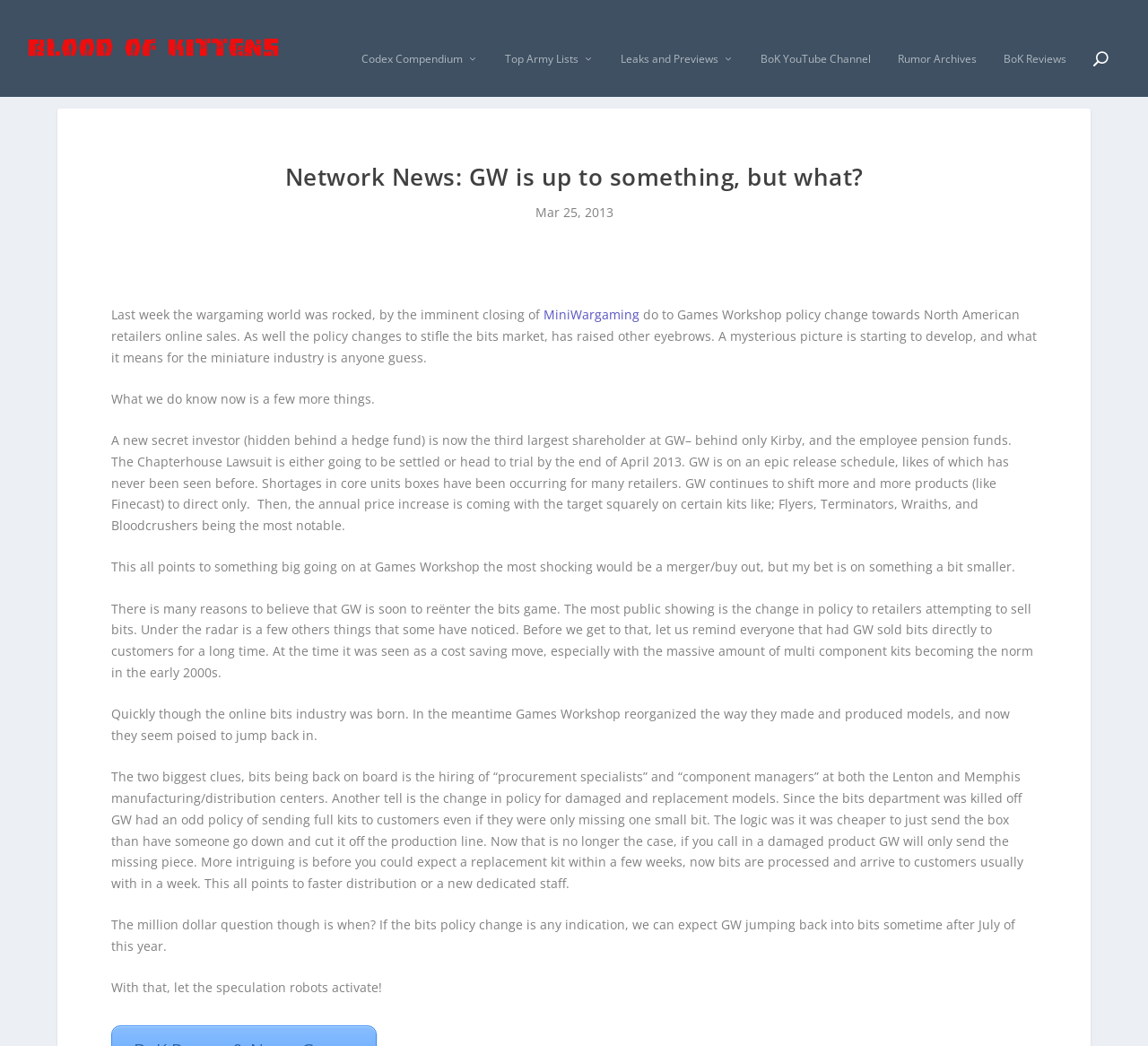Could you locate the bounding box coordinates for the section that should be clicked to accomplish this task: "Read Codex Compendium".

[0.315, 0.026, 0.416, 0.069]